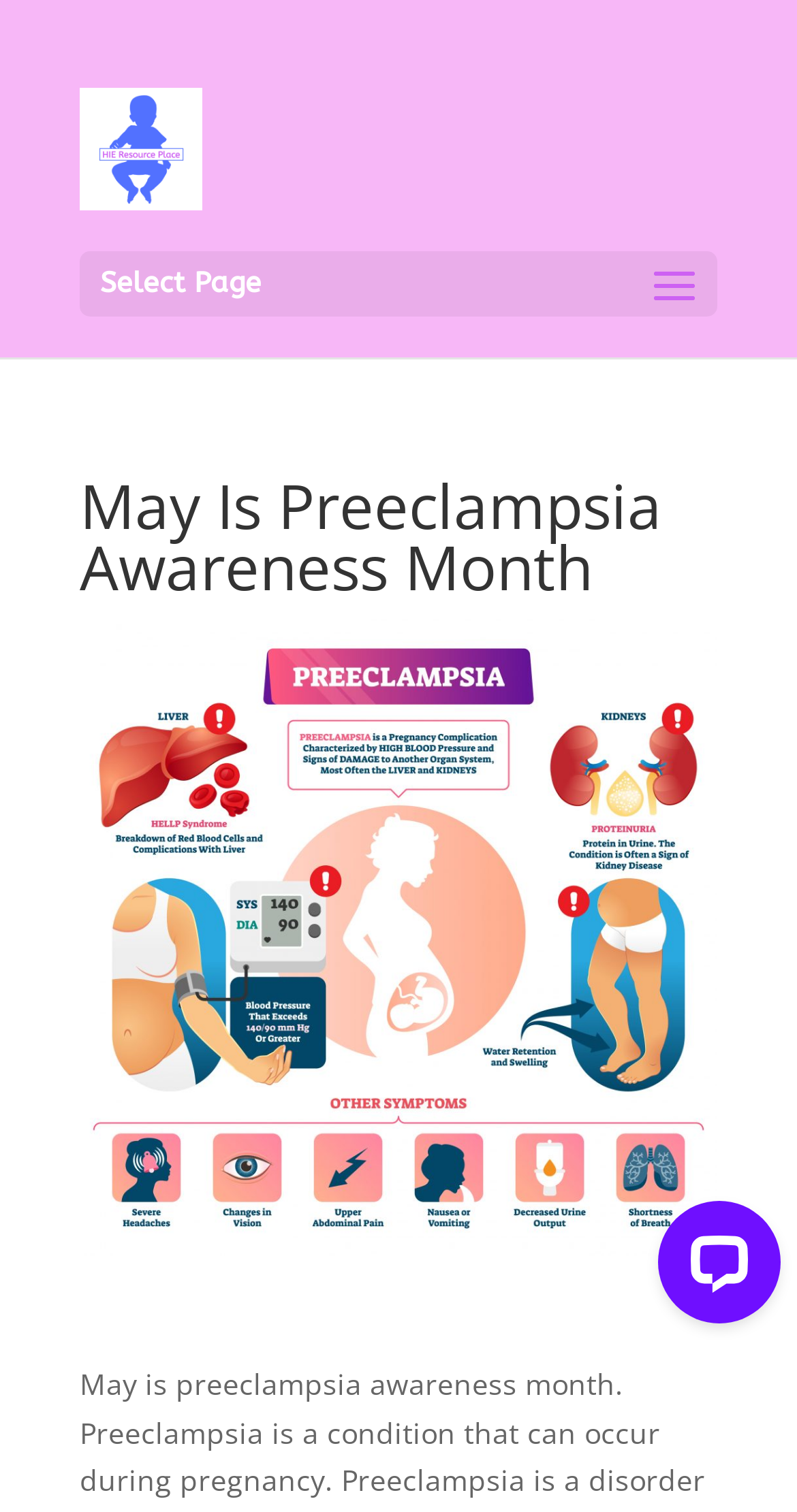Can you extract the headline from the webpage for me?

May Is Preeclampsia Awareness Month